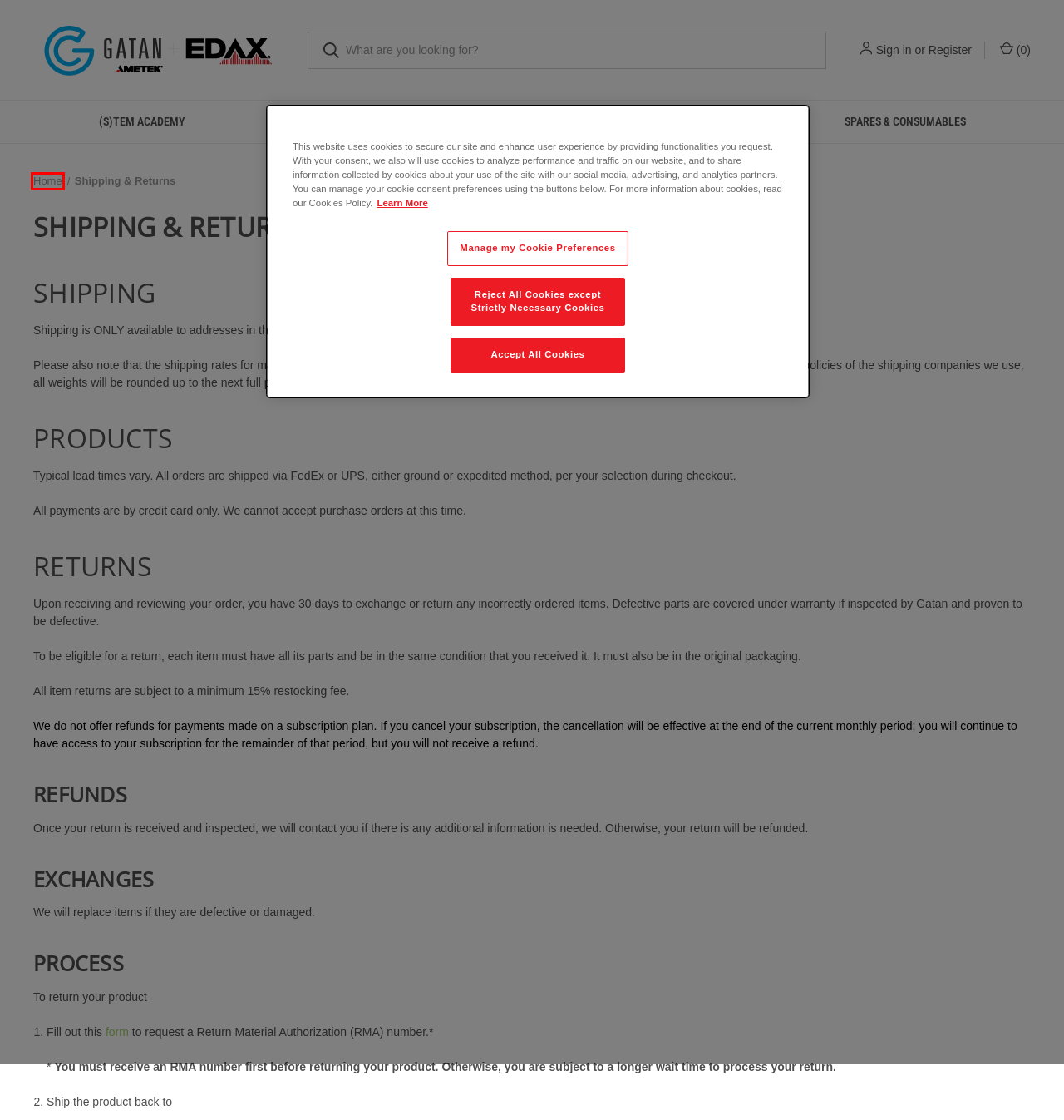Look at the screenshot of a webpage where a red bounding box surrounds a UI element. Your task is to select the best-matching webpage description for the new webpage after you click the element within the bounding box. The available options are:
A. EDAX Products - Gatan, Inc.
B. Spares & Consumables - Page 1 - Gatan, Inc.
C. Gatan Products - Gatan, Inc.
D. About Us | Gatan & EDAX
E. (S)TEM Academy - Gatan, Inc.
F. AMETEK Electron Microscopy | Gatan & EDAX
G. Trainings | Gatan & EDAX
H. Specimen Preparation - Gatan, Inc.

F